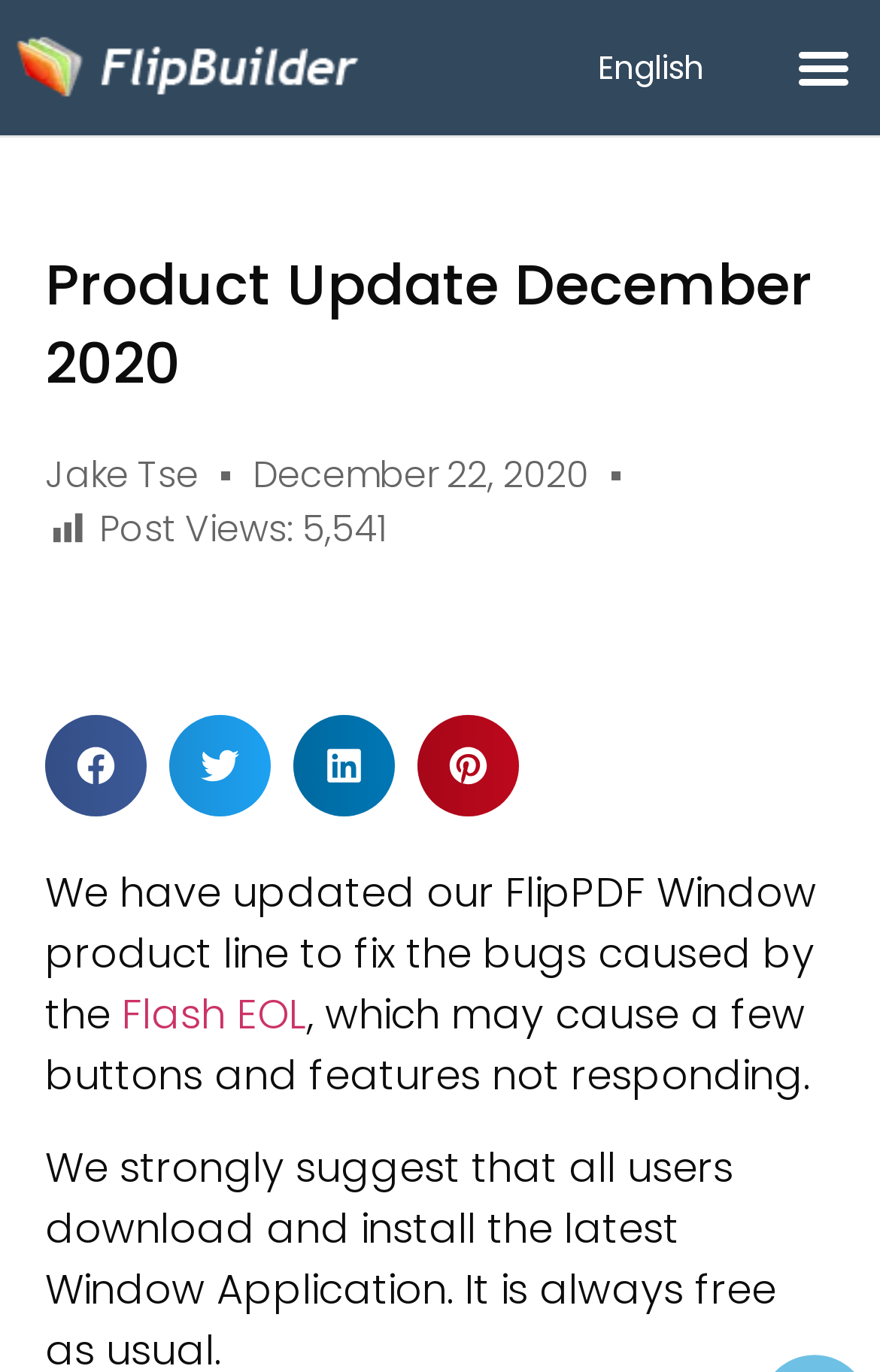Your task is to extract the text of the main heading from the webpage.

Product Update December 2020